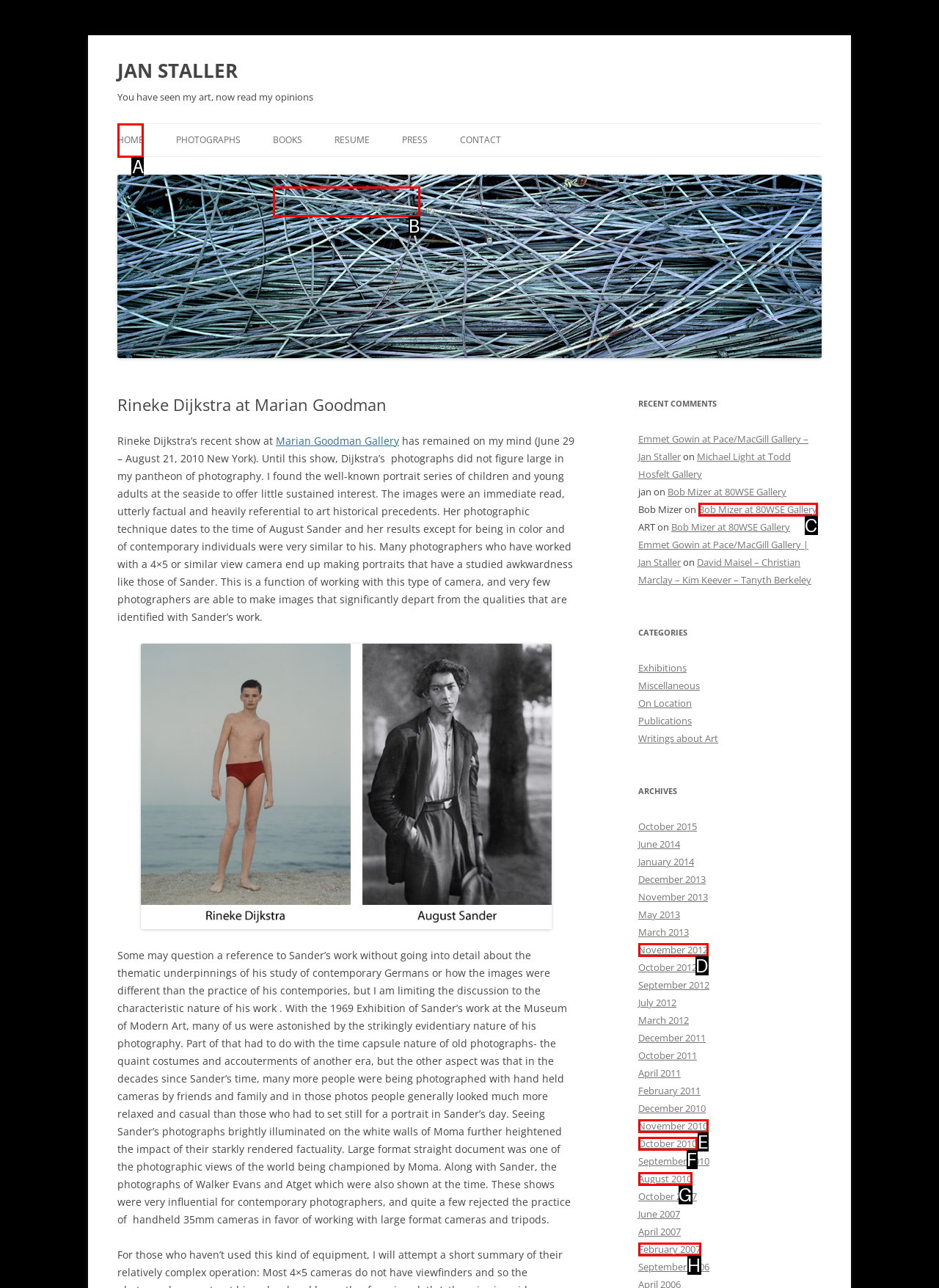For the instruction: Click on the 'HOME' link, which HTML element should be clicked?
Respond with the letter of the appropriate option from the choices given.

A